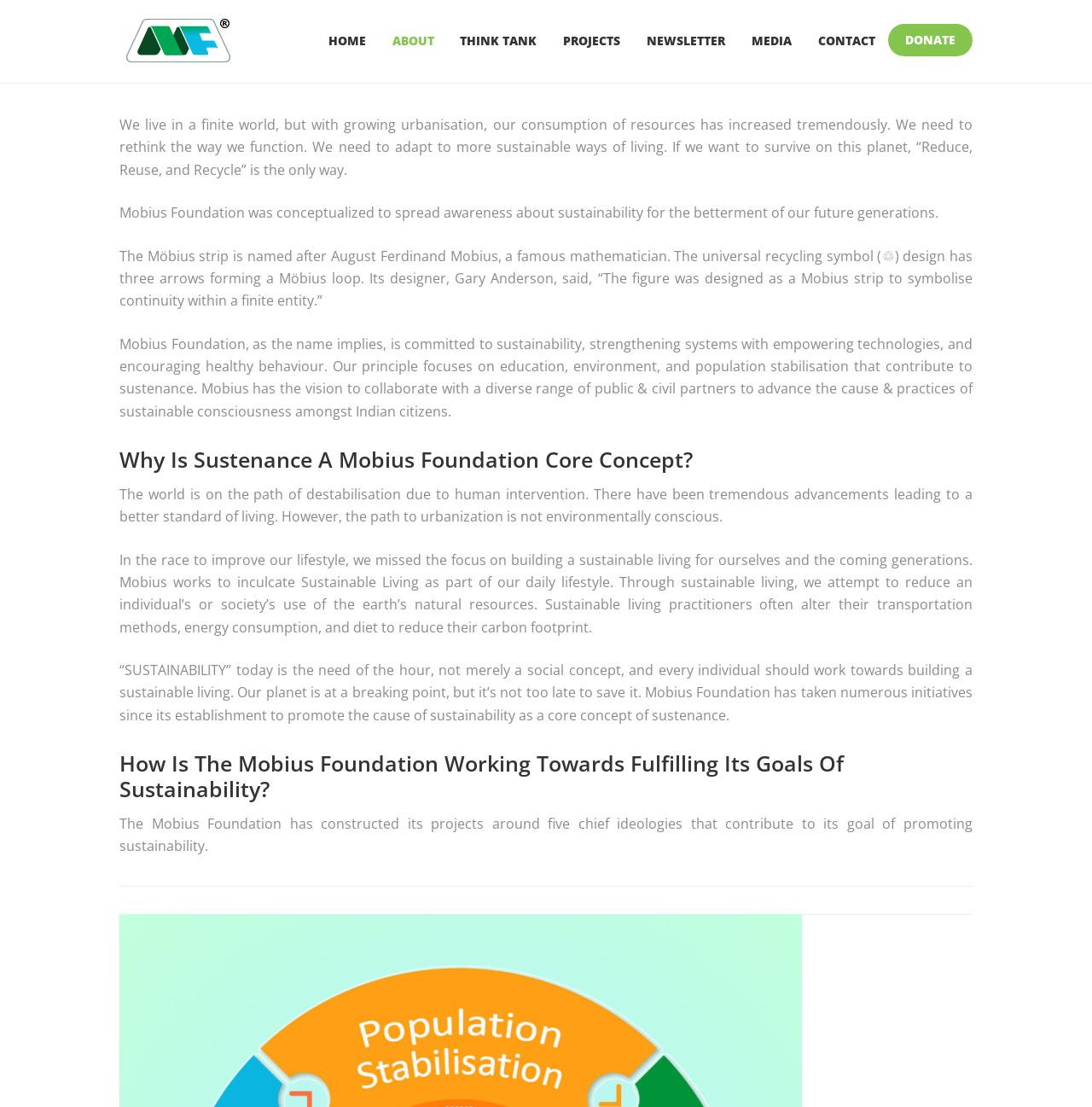Find the bounding box coordinates for the area that should be clicked to accomplish the instruction: "Click the PROJECTS link".

[0.504, 0.014, 0.58, 0.06]